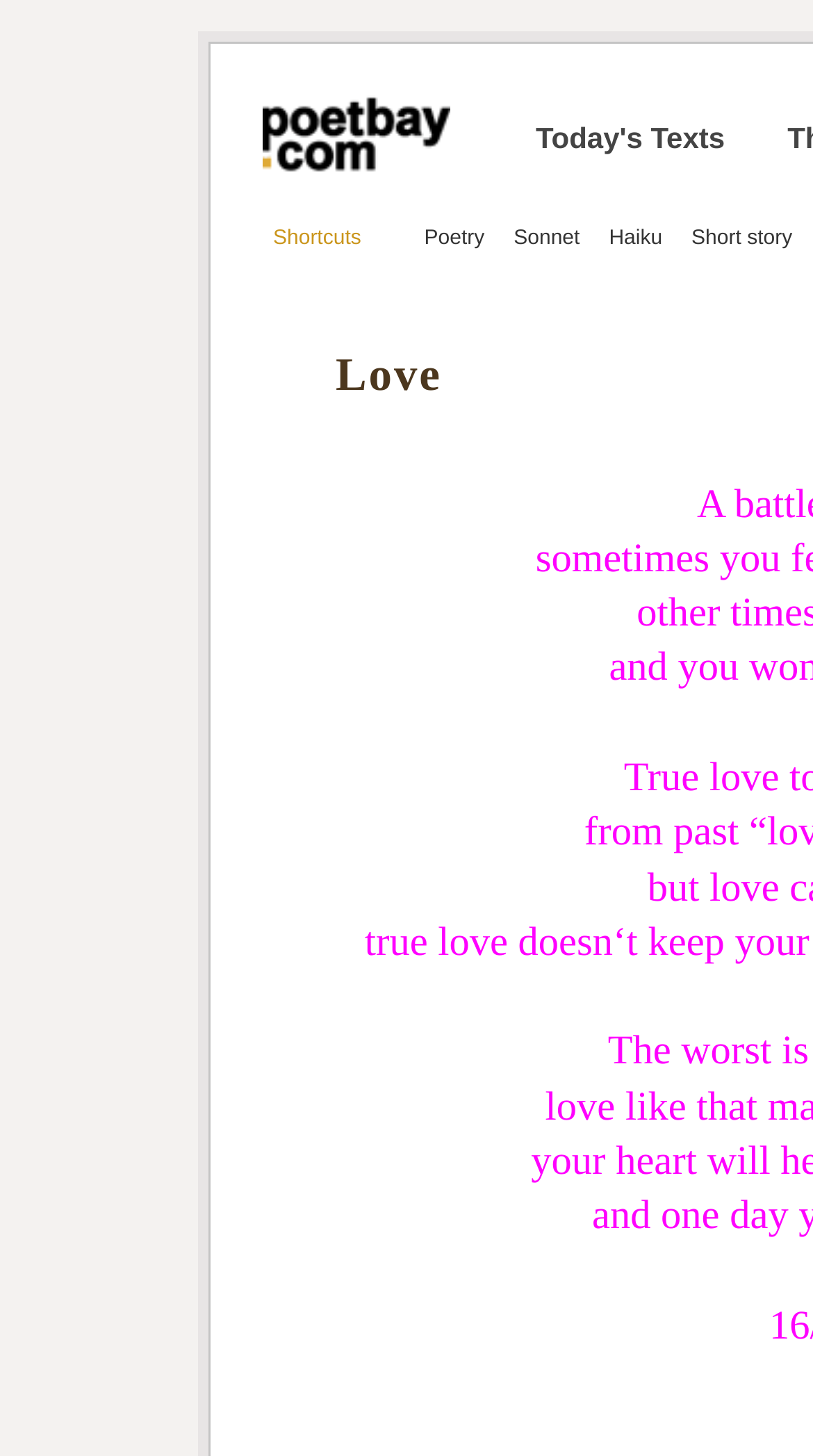What is the purpose of the webpage?
Using the image provided, answer with just one word or phrase.

Publish poetry and short stories